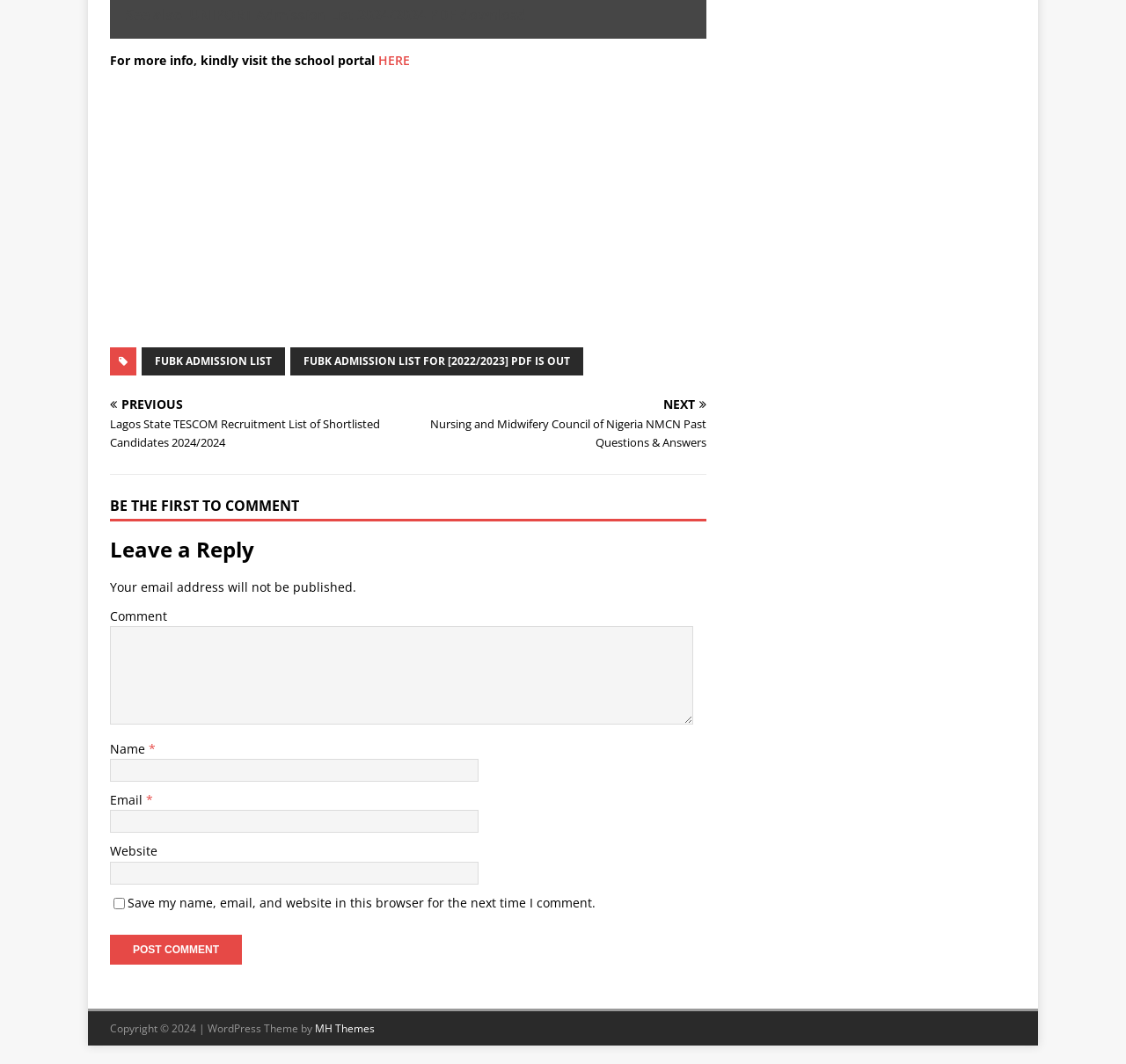Could you highlight the region that needs to be clicked to execute the instruction: "Click on the next page"?

[0.369, 0.374, 0.627, 0.424]